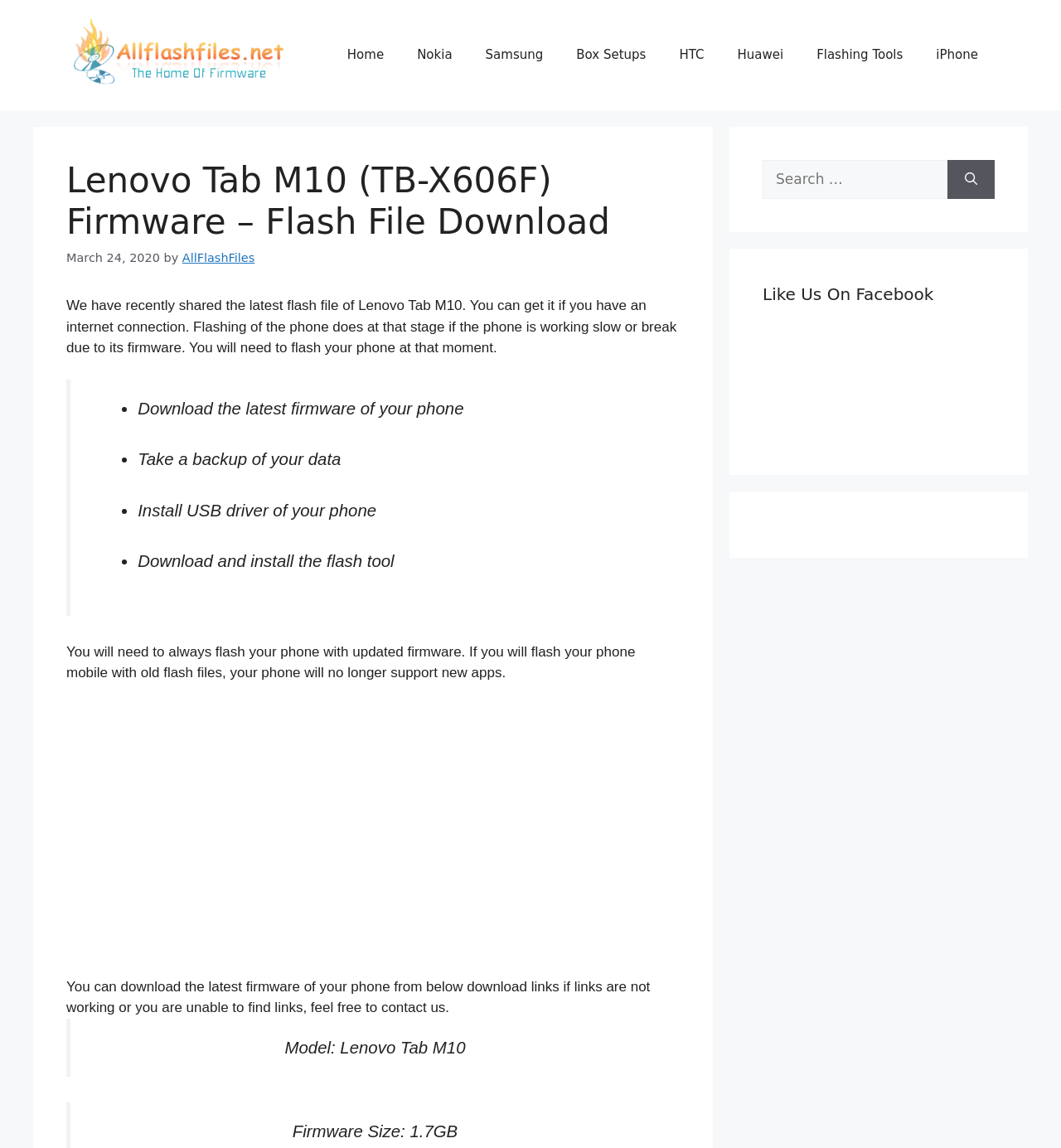Please locate the bounding box coordinates of the element that should be clicked to complete the given instruction: "Search for something".

[0.719, 0.139, 0.893, 0.173]